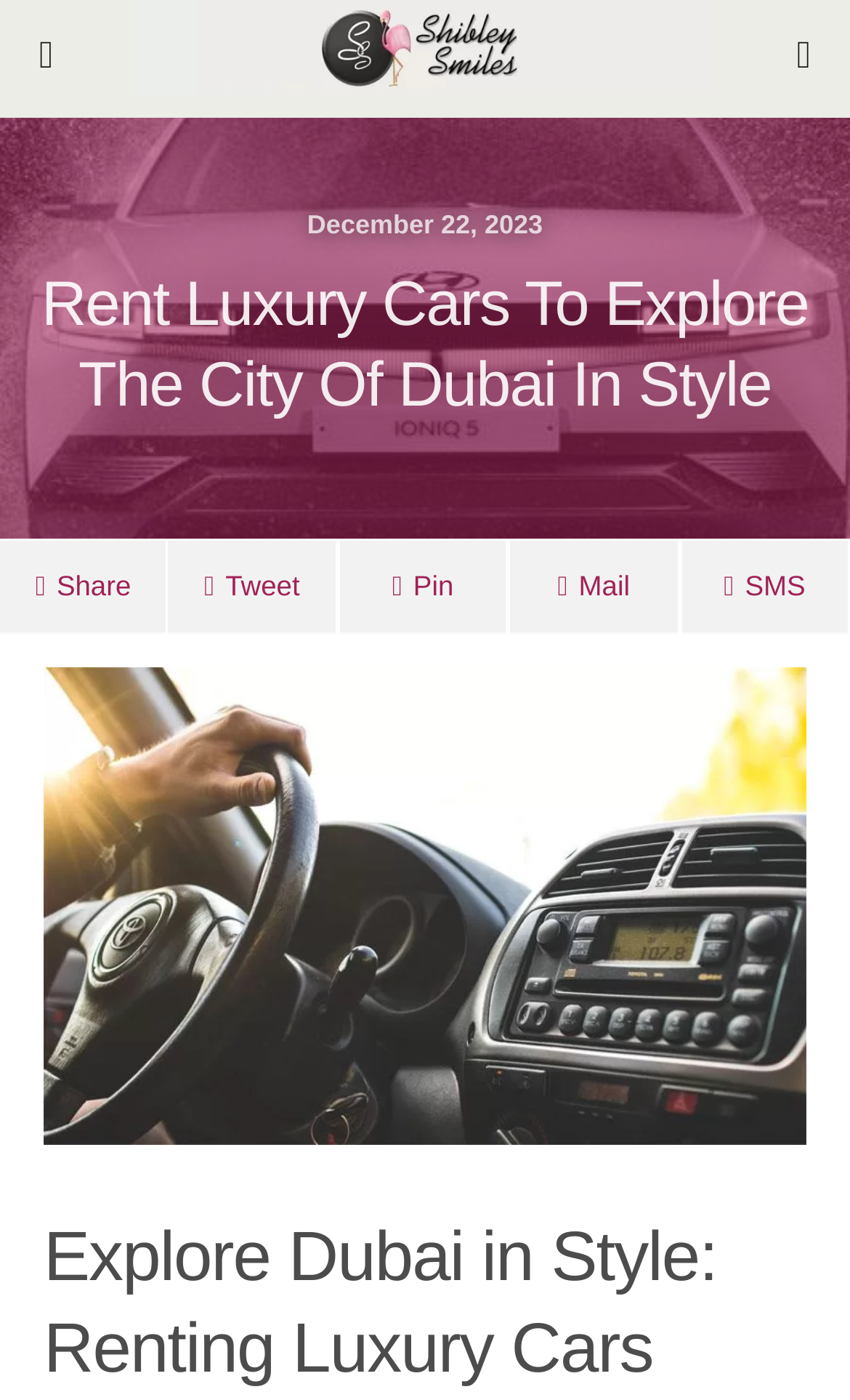Using the element description Tweet, predict the bounding box coordinates for the UI element. Provide the coordinates in (top-left x, top-left y, bottom-right x, bottom-right y) format with values ranging from 0 to 1.

[0.196, 0.385, 0.397, 0.454]